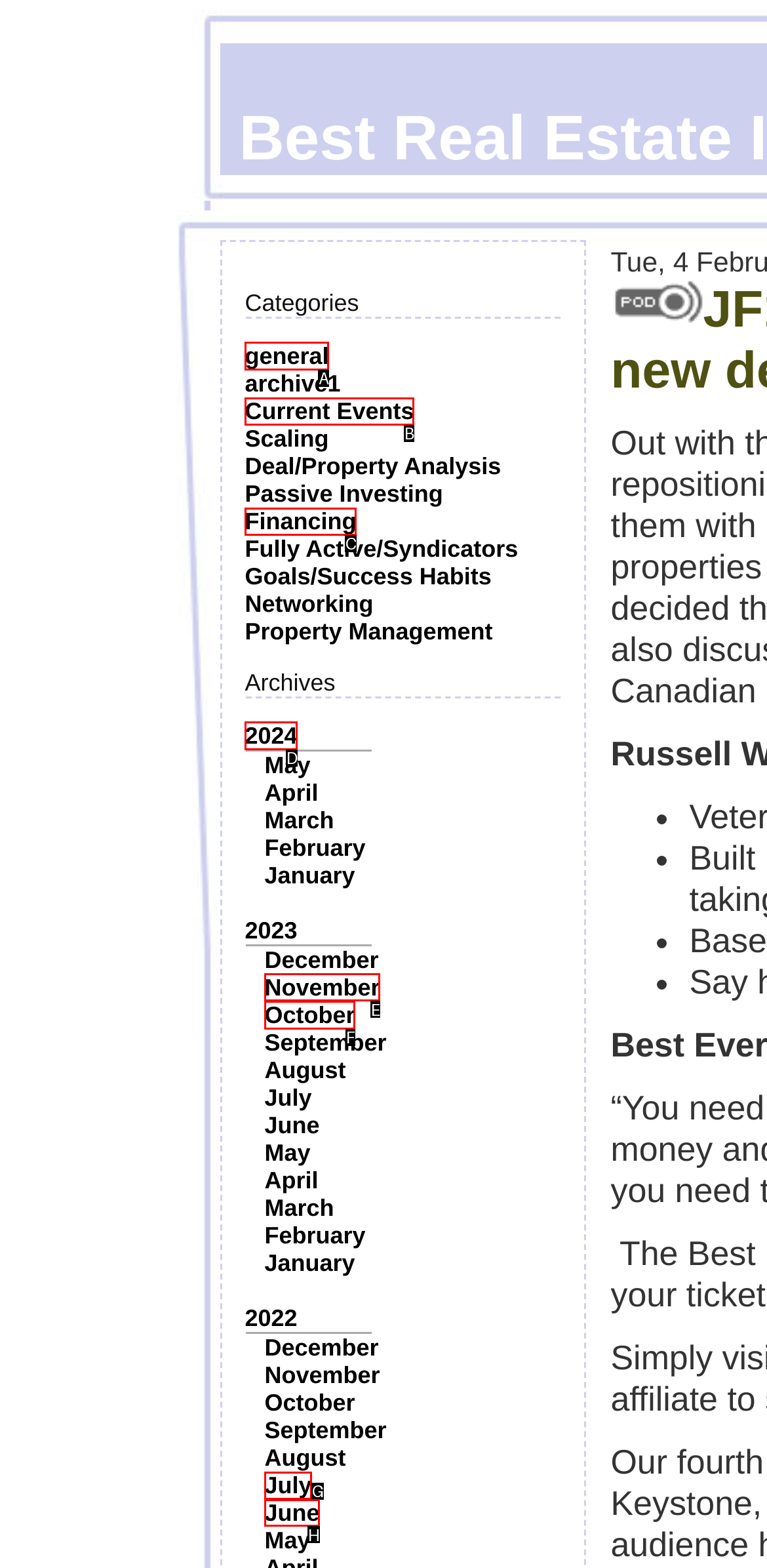Select the option I need to click to accomplish this task: Click on the 'general' category
Provide the letter of the selected choice from the given options.

A